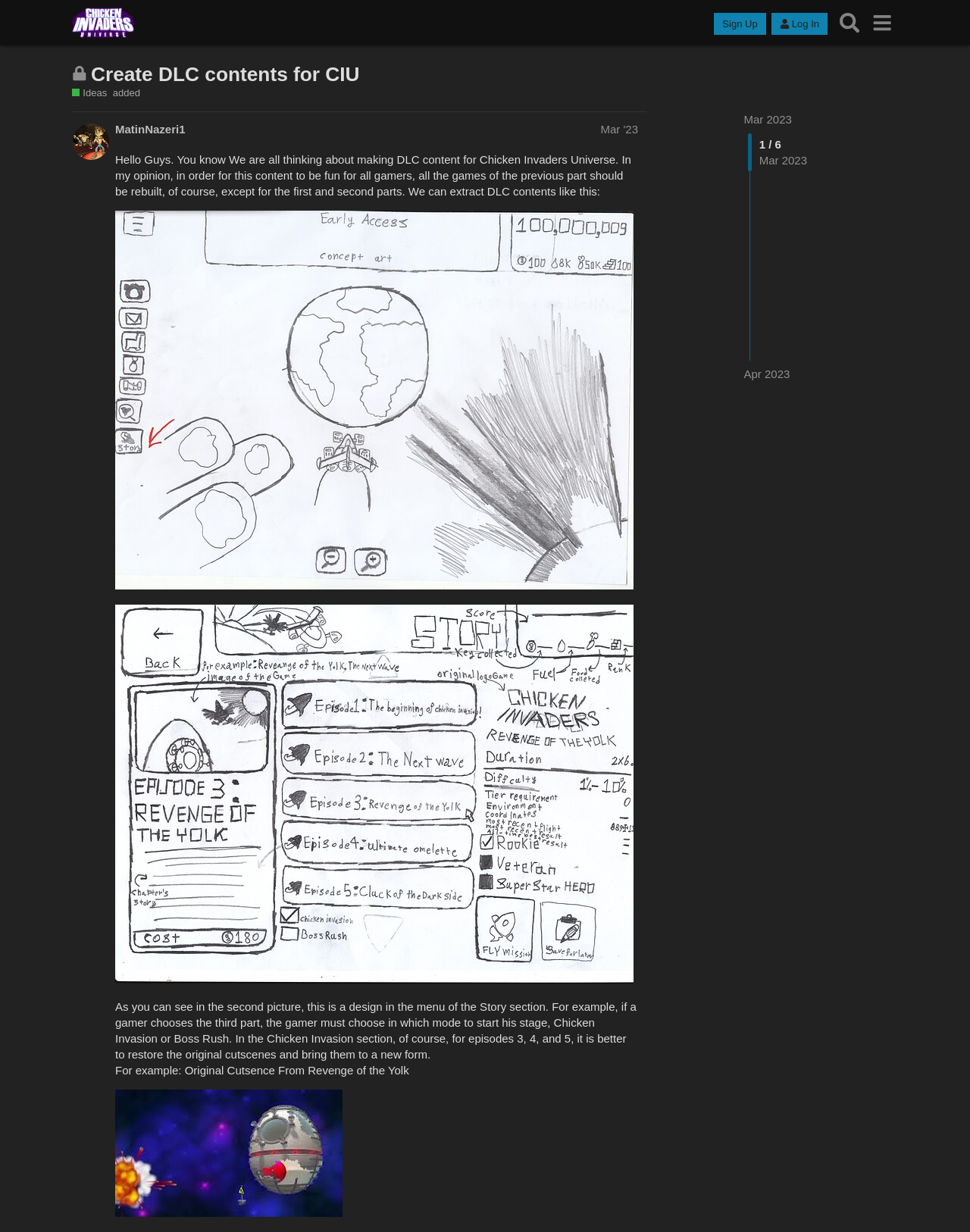What is the name of the user who started the discussion?
Please provide an in-depth and detailed response to the question.

I found the name of the user who started the discussion by looking at the heading 'MatinNazeri1 Mar '23' and its corresponding link 'MatinNazeri1'.